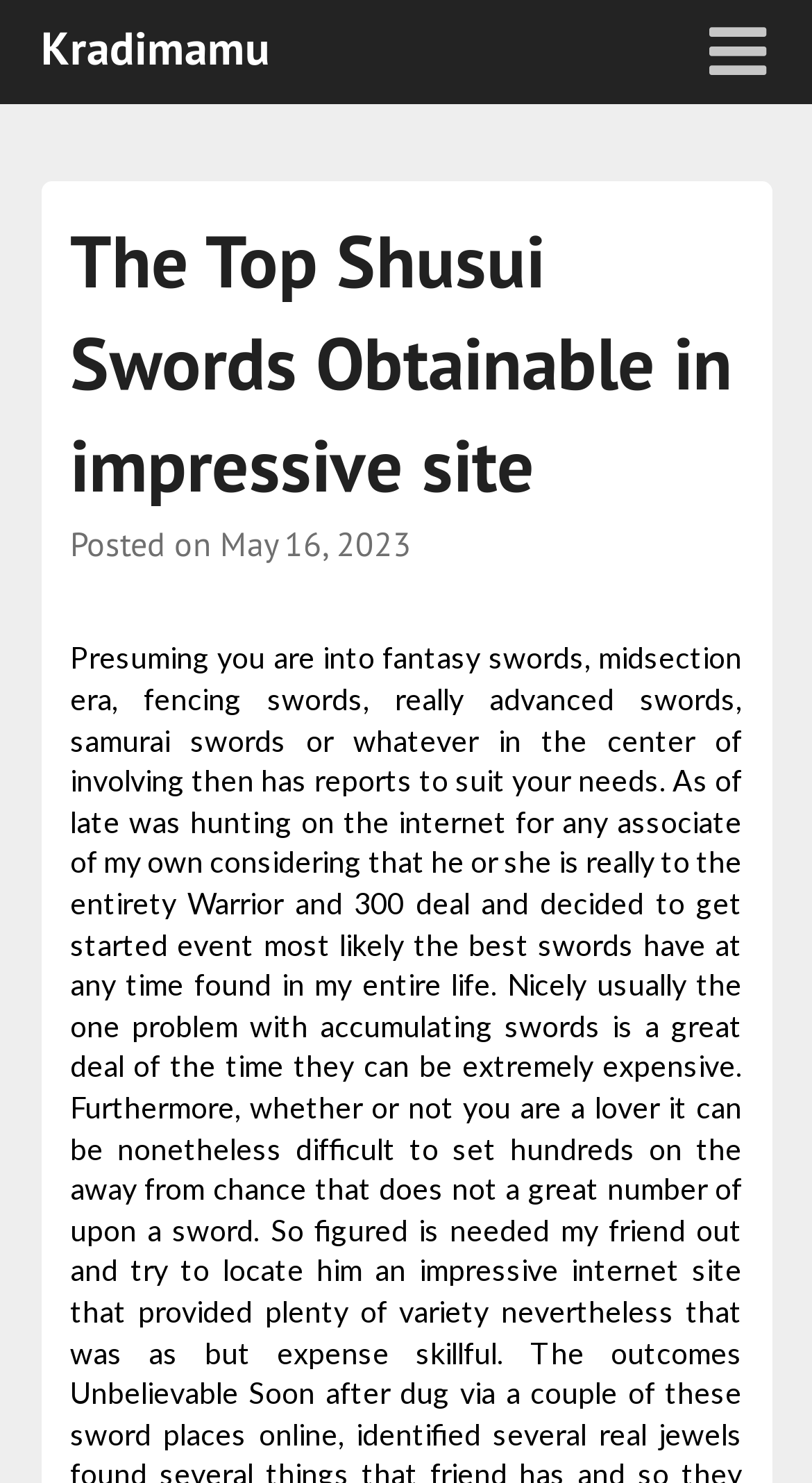Construct a comprehensive caption that outlines the webpage's structure and content.

The webpage appears to be a blog post or article about the top Shusui swords obtainable in a game or fictional world. At the top left of the page, there is a link to the website's homepage, labeled "Kradimamu". 

On the top right, there is a hamburger menu icon, which is not expanded by default. Below the menu icon, there is a main header that spans almost the entire width of the page, containing the title "The Top Shusui Swords Obtainable in impressive site". 

Underneath the title, there is a section that displays the publication date, "Posted on May 16, 2023", with the date being a clickable link.